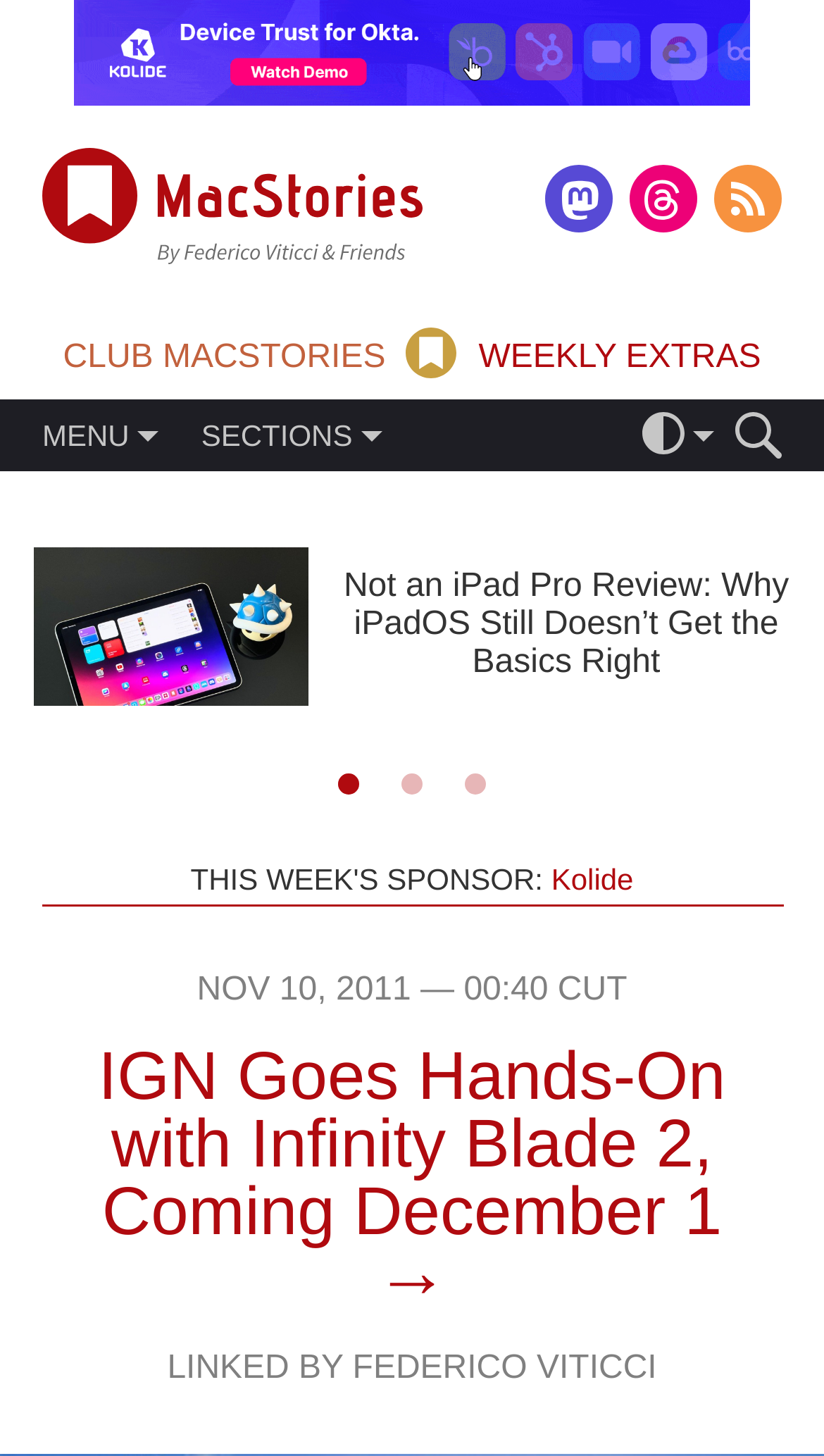Show the bounding box coordinates for the HTML element described as: "aria-label="Toggle Navigation"".

None